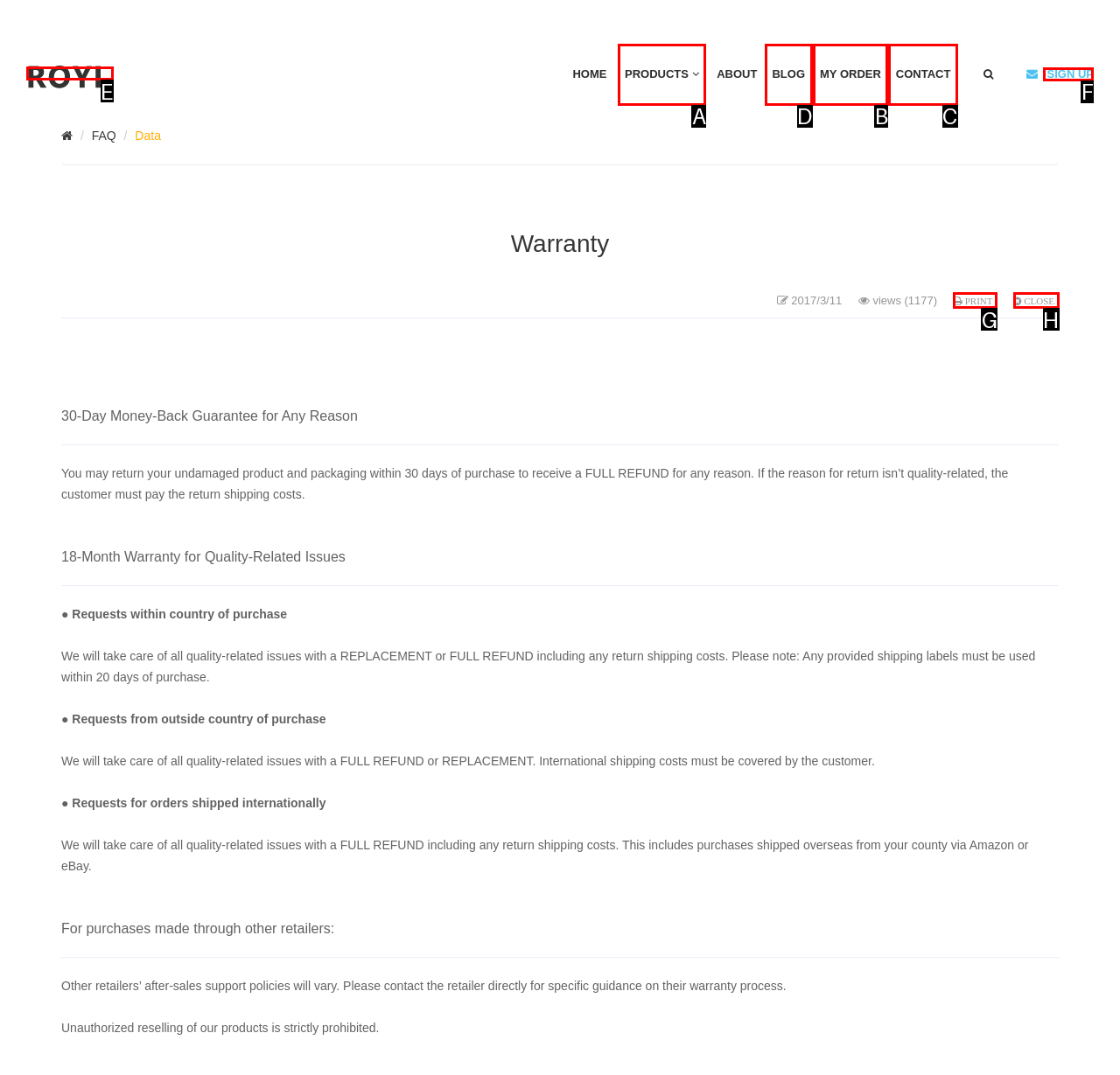Given the task: View the BLOG, tell me which HTML element to click on.
Answer with the letter of the correct option from the given choices.

D